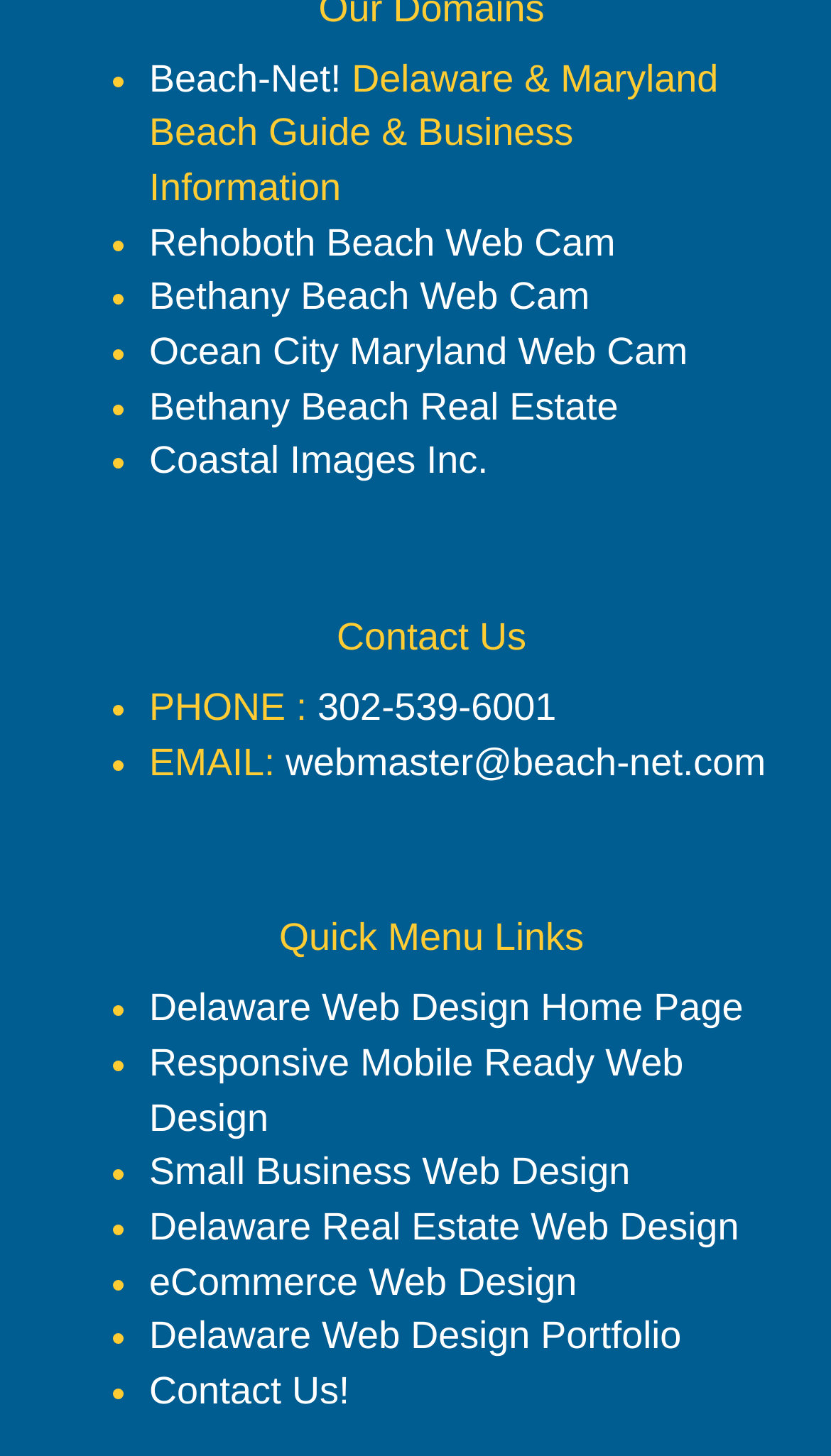Identify the bounding box coordinates of the HTML element based on this description: "Contact Us!".

[0.179, 0.941, 0.421, 0.97]